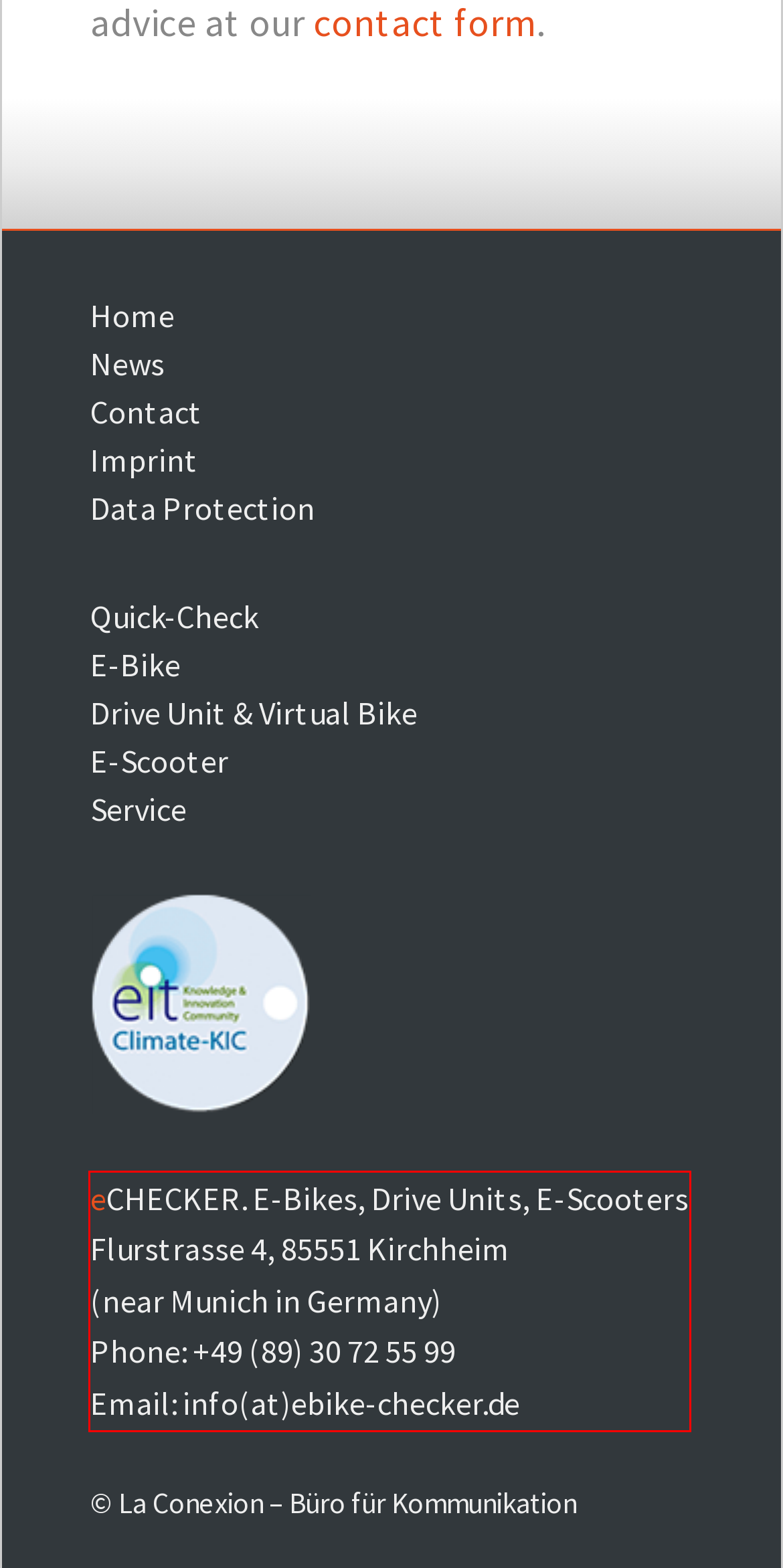Examine the webpage screenshot and use OCR to recognize and output the text within the red bounding box.

eCHECKER. E-Bikes, Drive Units, E-Scooters Flurstrasse 4, 85551 Kirchheim (near Munich in Germany) Phone: +49 (89) 30 72 55 99 Email: info(at)ebike-checker.de